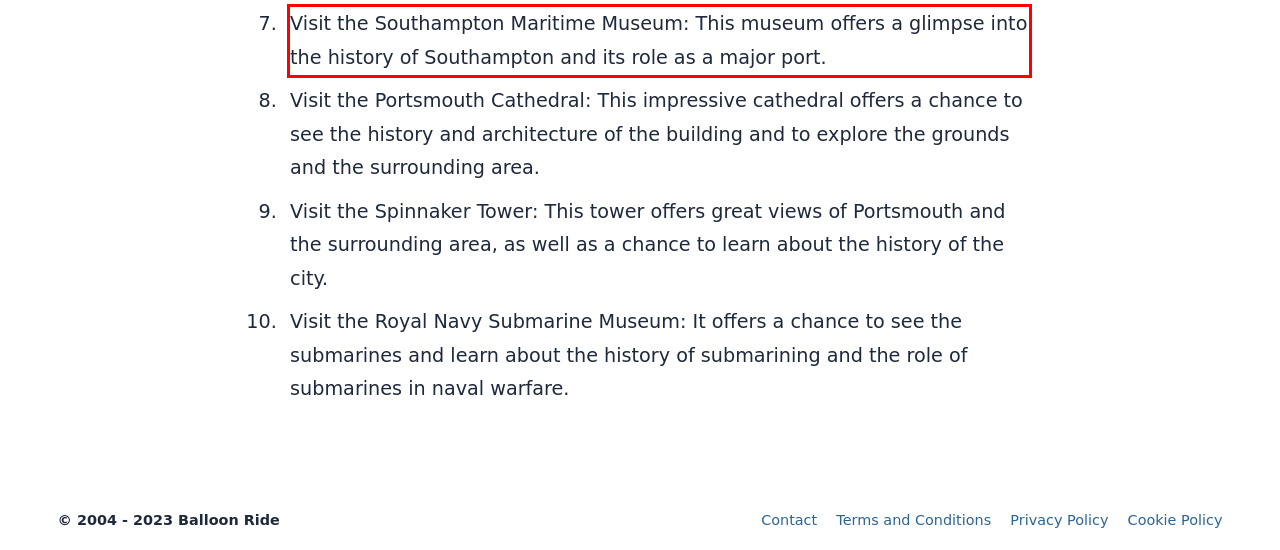You are given a webpage screenshot with a red bounding box around a UI element. Extract and generate the text inside this red bounding box.

Visit the Southampton Maritime Museum: This museum offers a glimpse into the history of Southampton and its role as a major port.